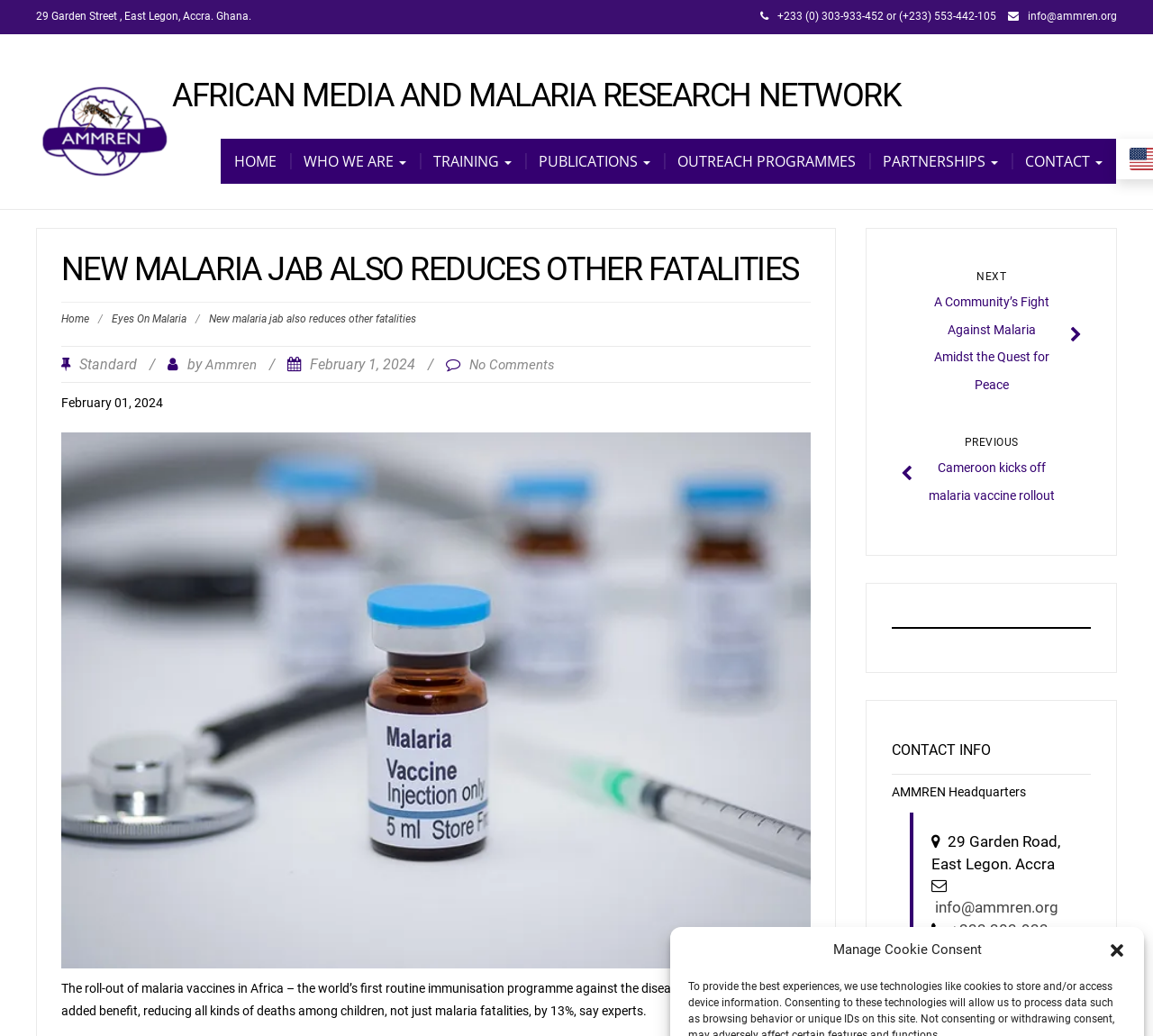Find and specify the bounding box coordinates that correspond to the clickable region for the instruction: "Click the close dialog button".

[0.961, 0.909, 0.977, 0.926]